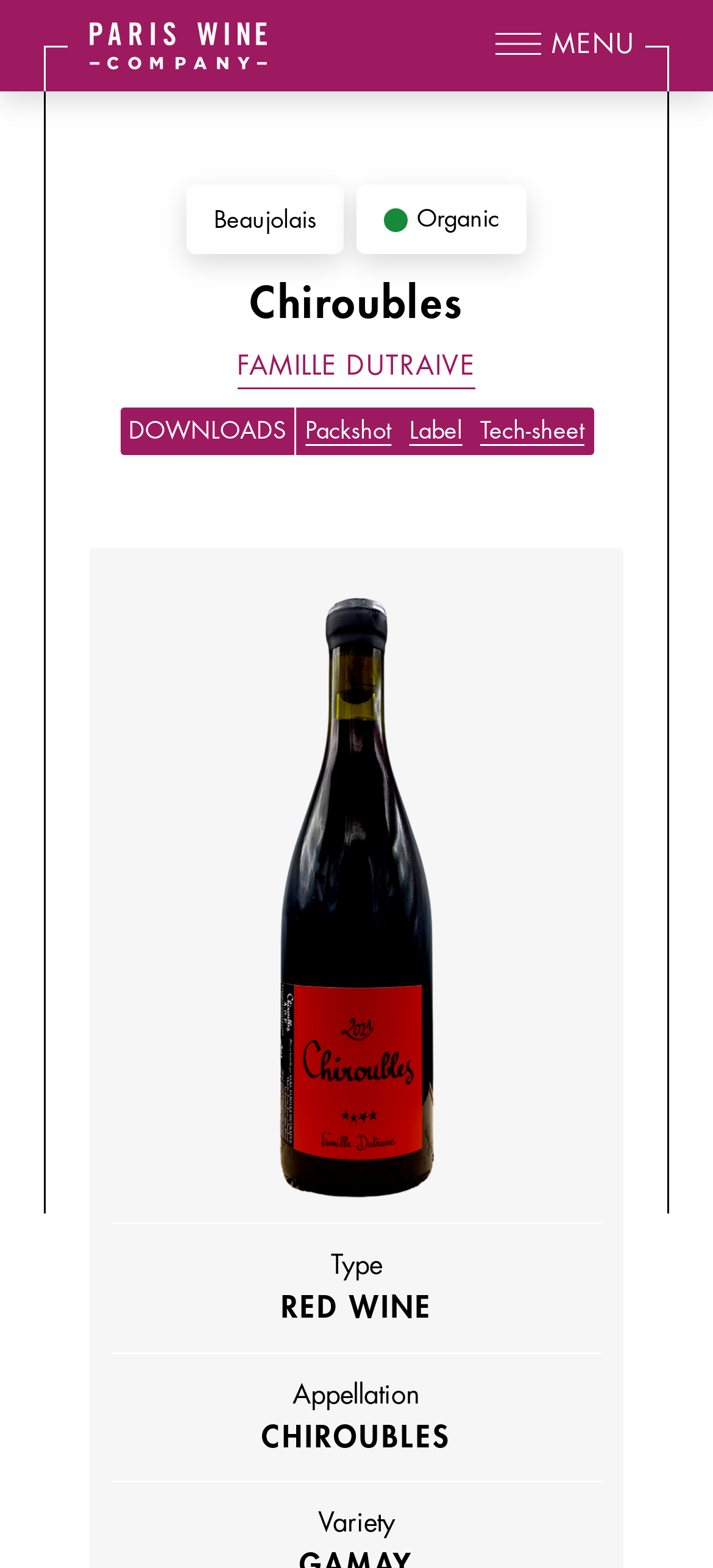Locate the bounding box coordinates of the element that should be clicked to fulfill the instruction: "View the FAMILLE DUTRAIVE page".

[0.333, 0.225, 0.667, 0.248]